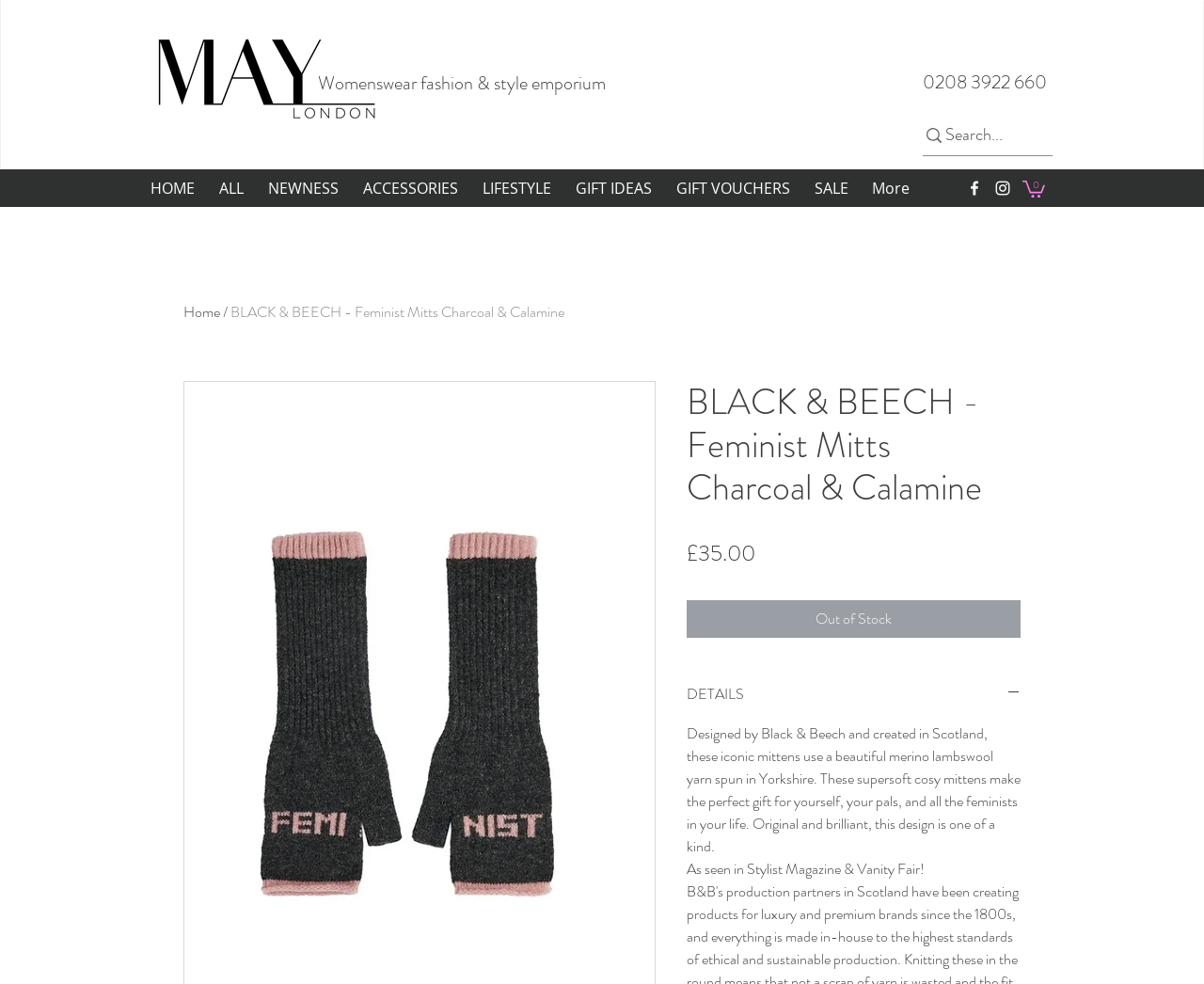Locate the bounding box coordinates of the region to be clicked to comply with the following instruction: "Visit Facebook page". The coordinates must be four float numbers between 0 and 1, in the form [left, top, right, bottom].

[0.802, 0.182, 0.817, 0.201]